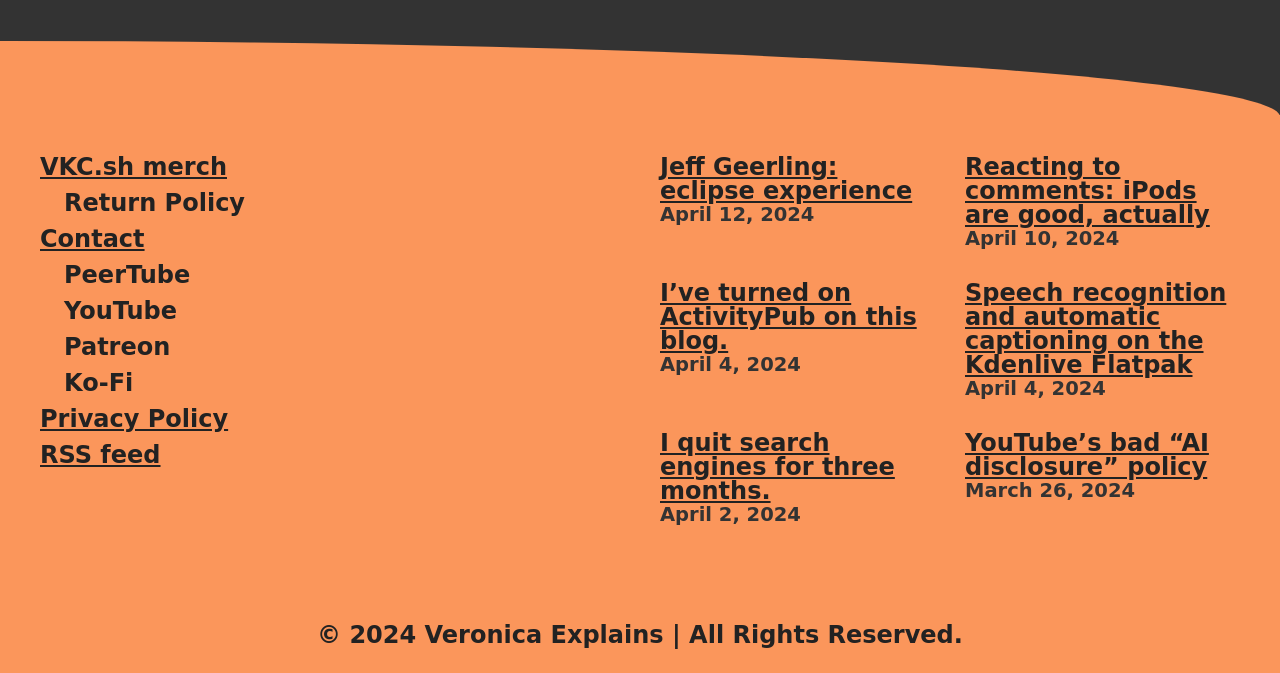Answer this question in one word or a short phrase: What is the topic of the first blog post?

Eclipse experience